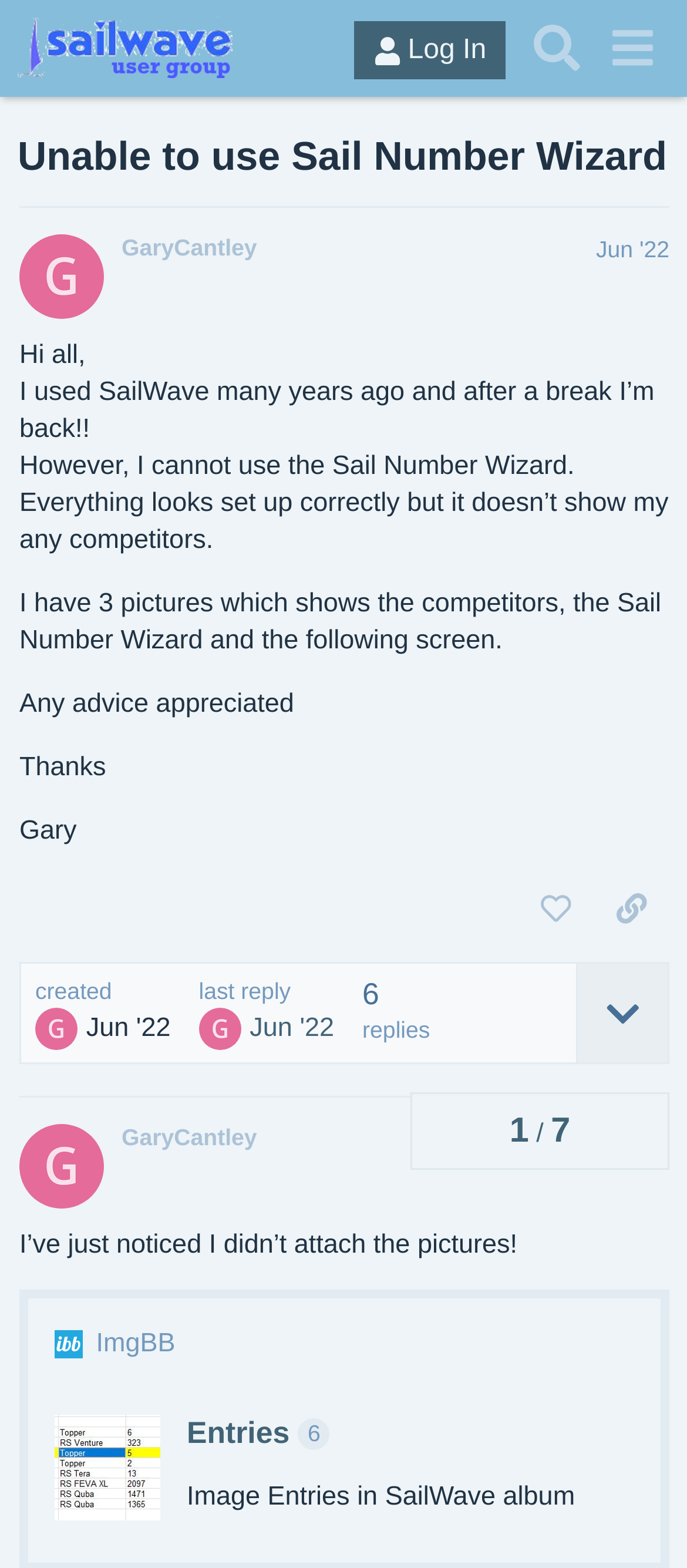Please predict the bounding box coordinates (top-left x, top-left y, bottom-right x, bottom-right y) for the UI element in the screenshot that fits the description: aria-label="menu" title="menu"

[0.865, 0.007, 0.974, 0.055]